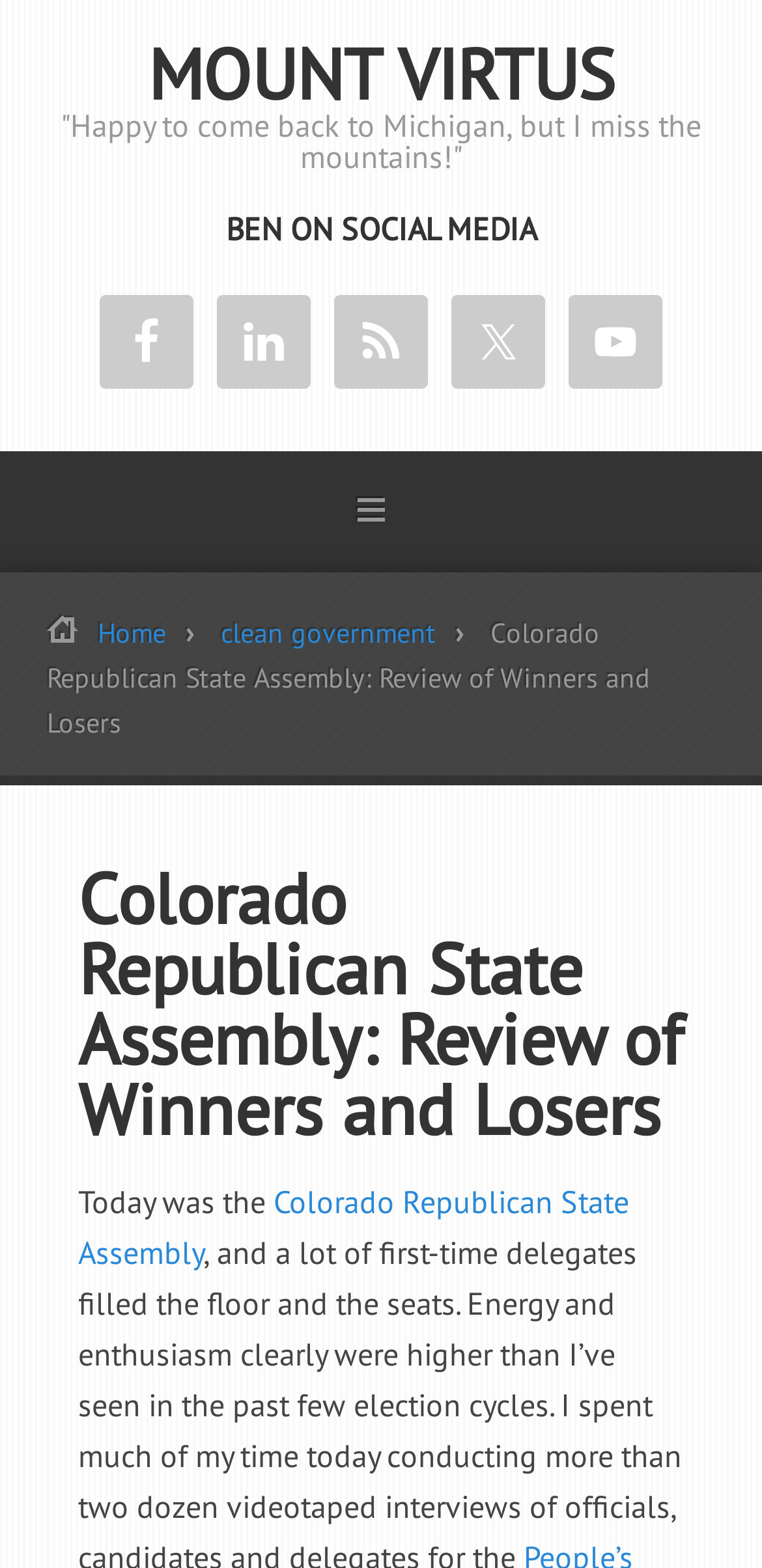Determine the bounding box coordinates of the clickable region to carry out the instruction: "View YouTube channel".

[0.746, 0.188, 0.869, 0.248]